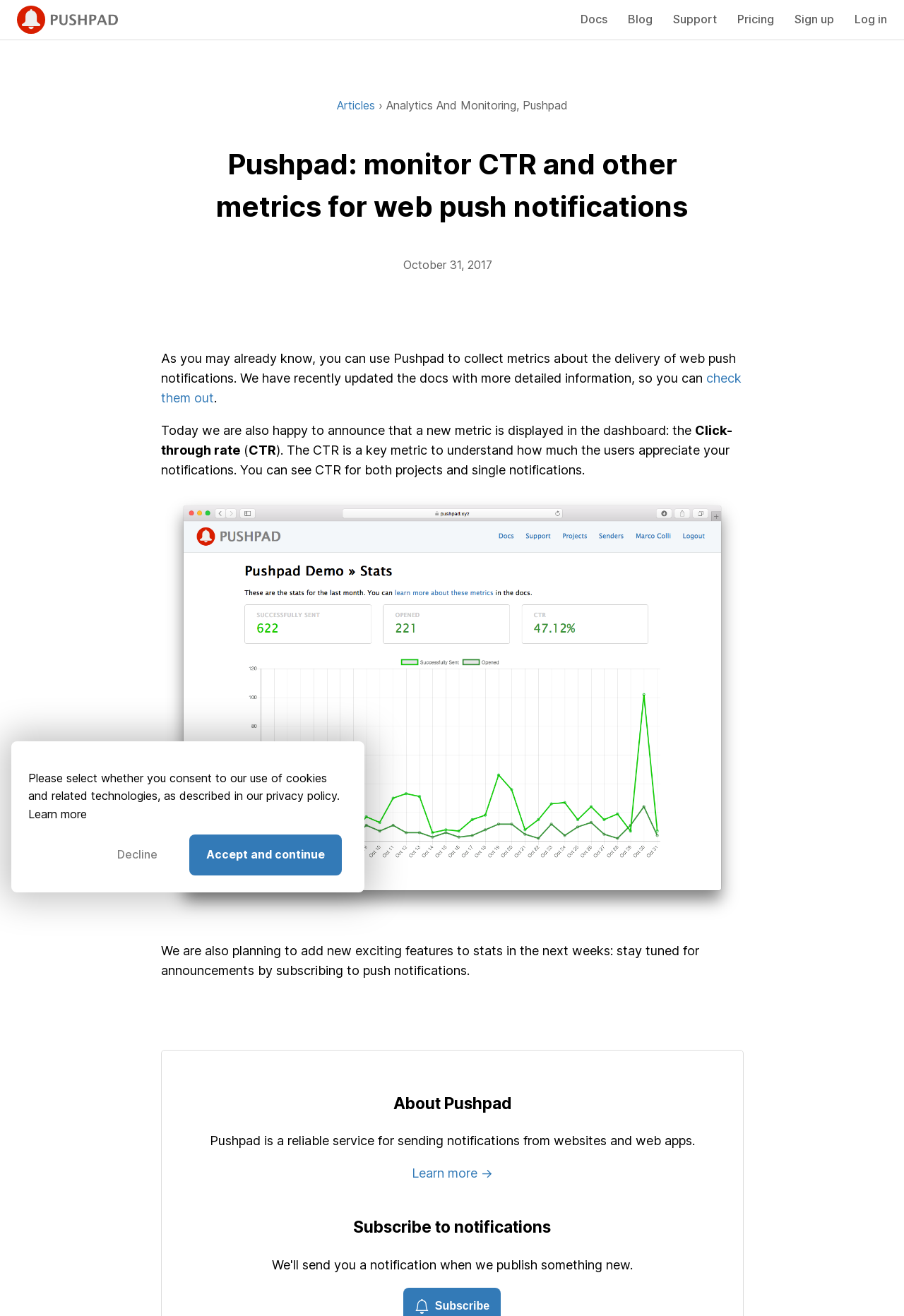Answer the question briefly using a single word or phrase: 
What is the CTR metric used for?

Understanding user appreciation